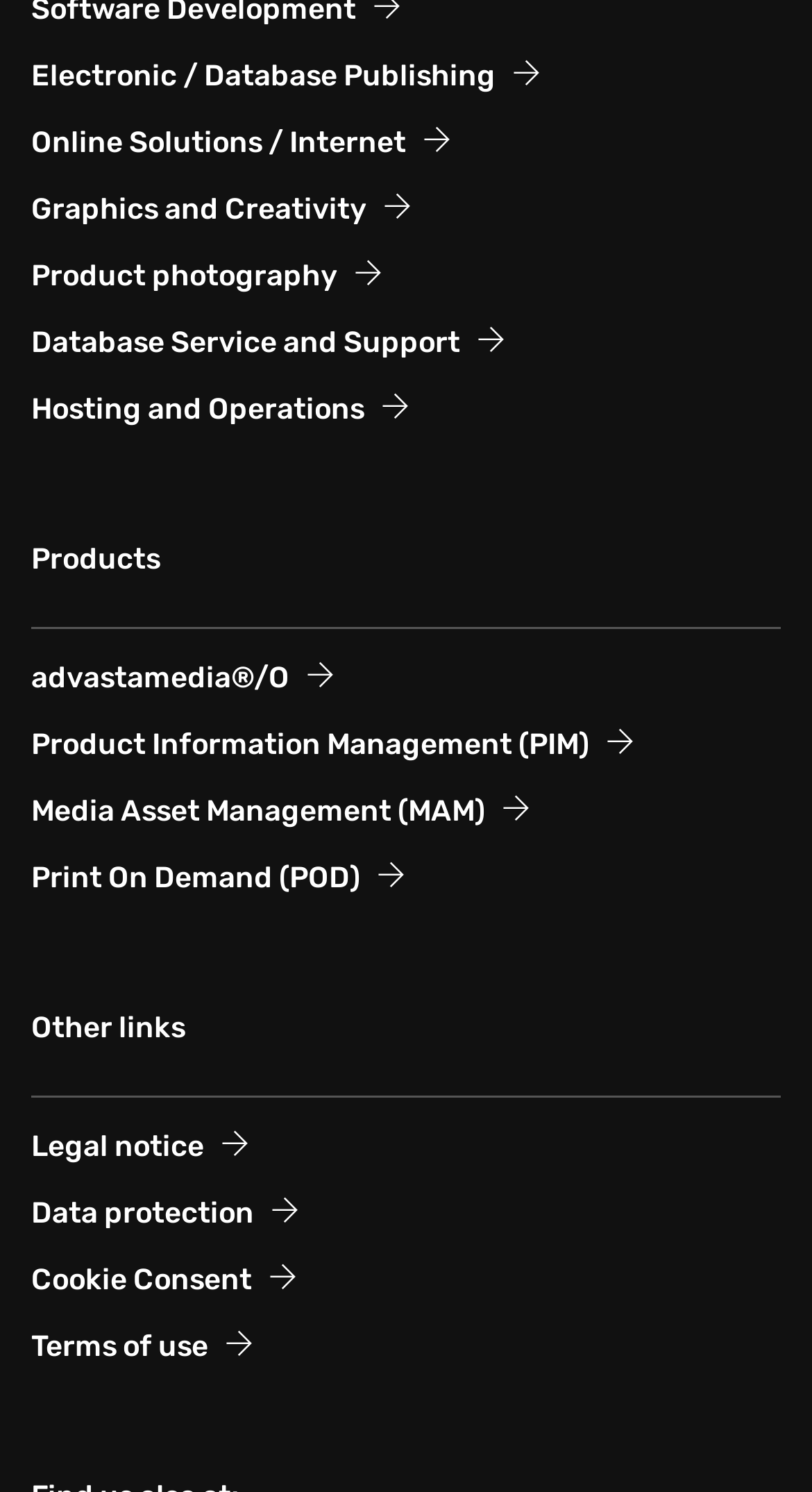Identify the bounding box of the UI component described as: "Print On Demand (POD)".

[0.038, 0.577, 0.5, 0.601]